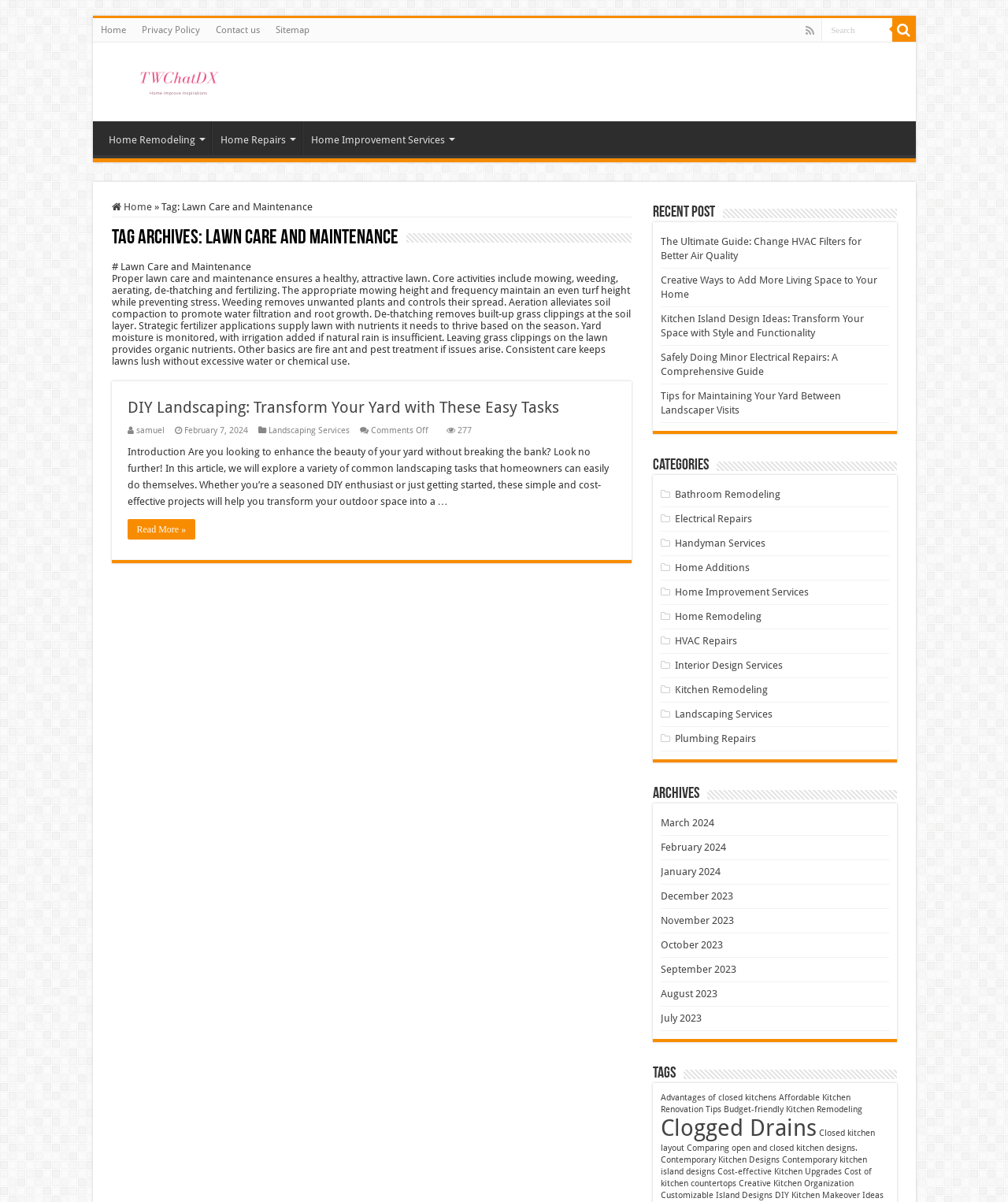Indicate the bounding box coordinates of the element that needs to be clicked to satisfy the following instruction: "Check the Recent posts". The coordinates should be four float numbers between 0 and 1, i.e., [left, top, right, bottom].

[0.647, 0.17, 0.709, 0.183]